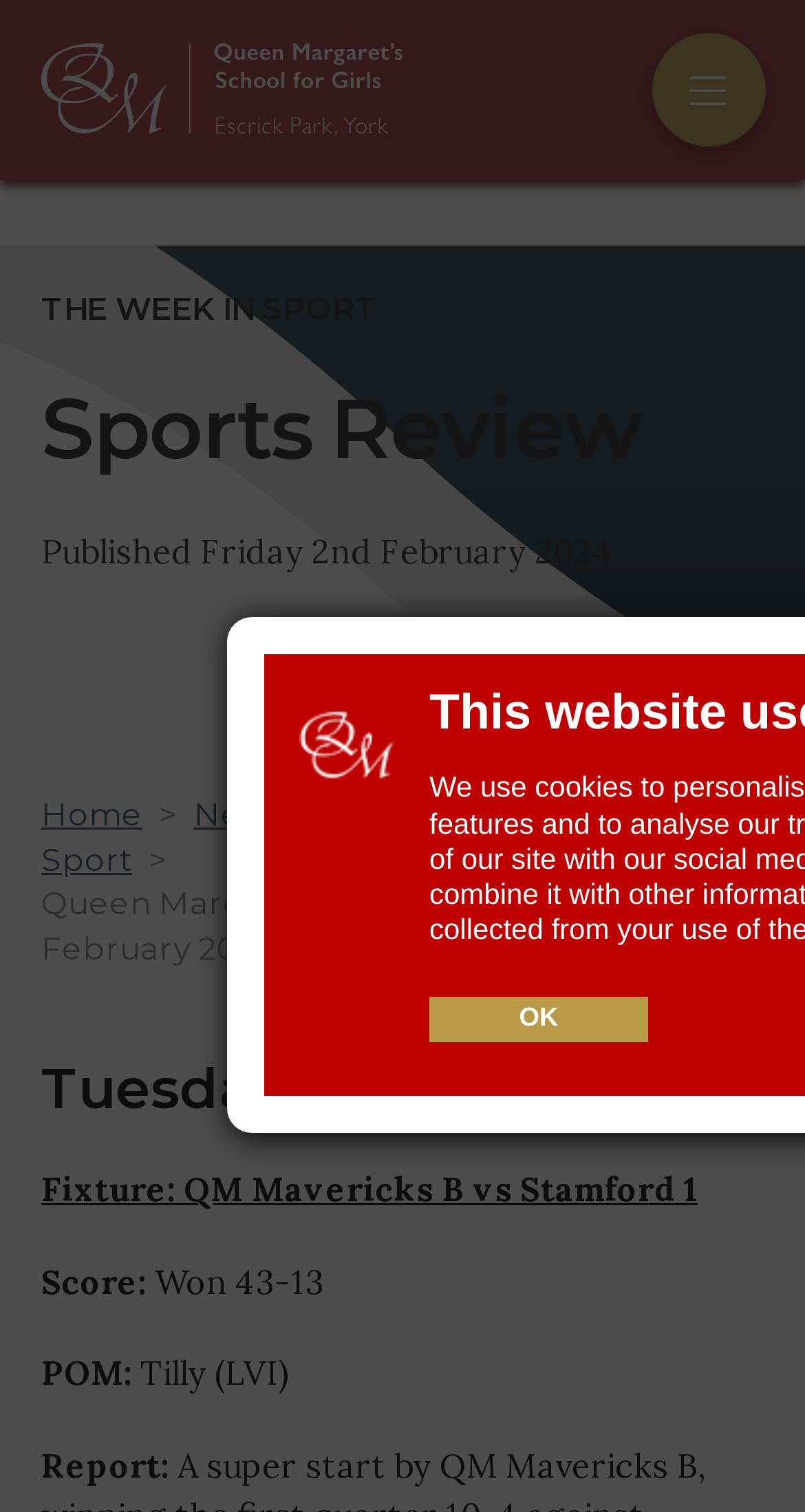Can you specify the bounding box coordinates for the region that should be clicked to fulfill this instruction: "Click the logo".

[0.372, 0.461, 0.49, 0.524]